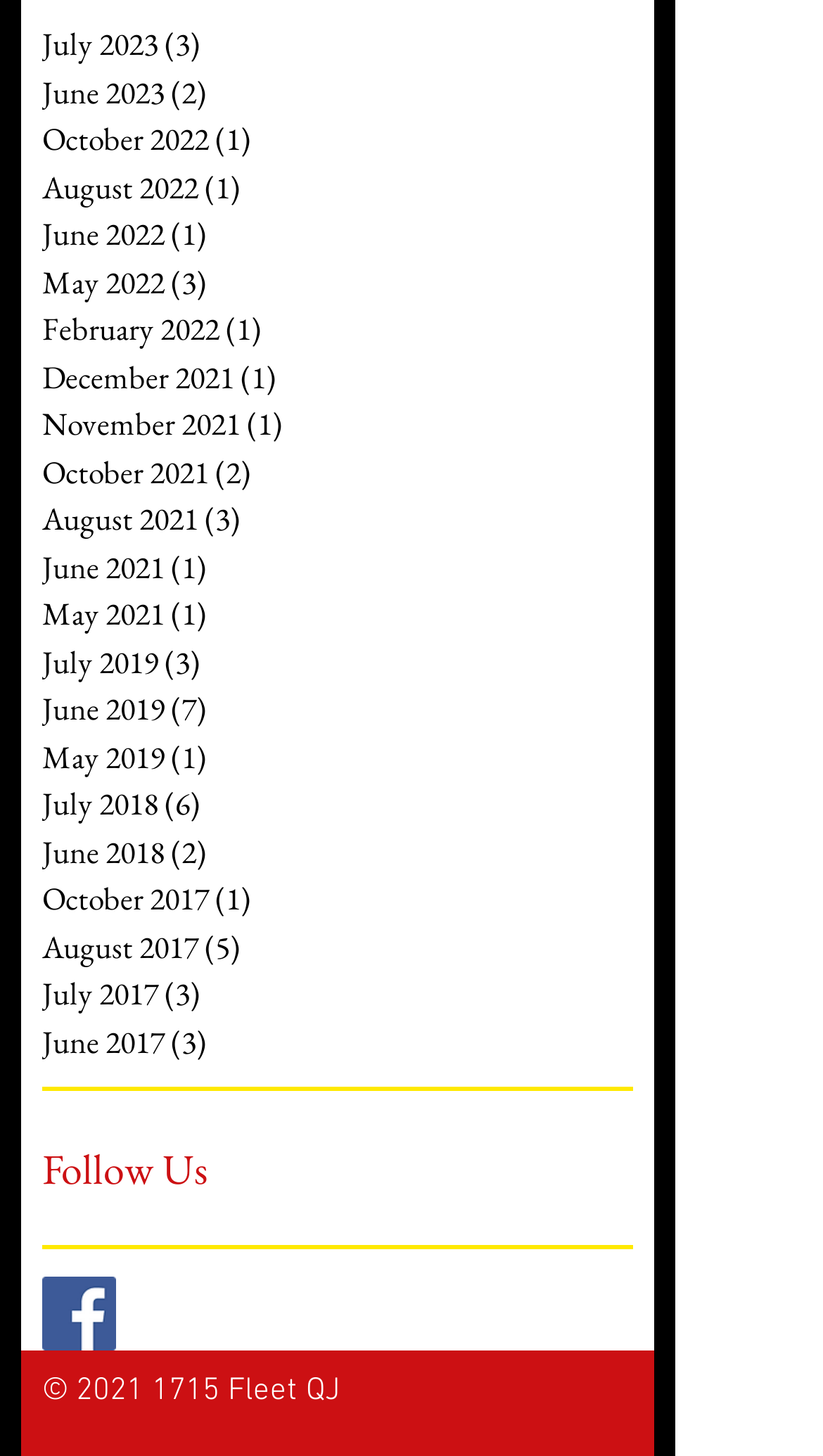Locate the bounding box coordinates of the region to be clicked to comply with the following instruction: "Check copyright information". The coordinates must be four float numbers between 0 and 1, in the form [left, top, right, bottom].

[0.051, 0.942, 0.092, 0.968]